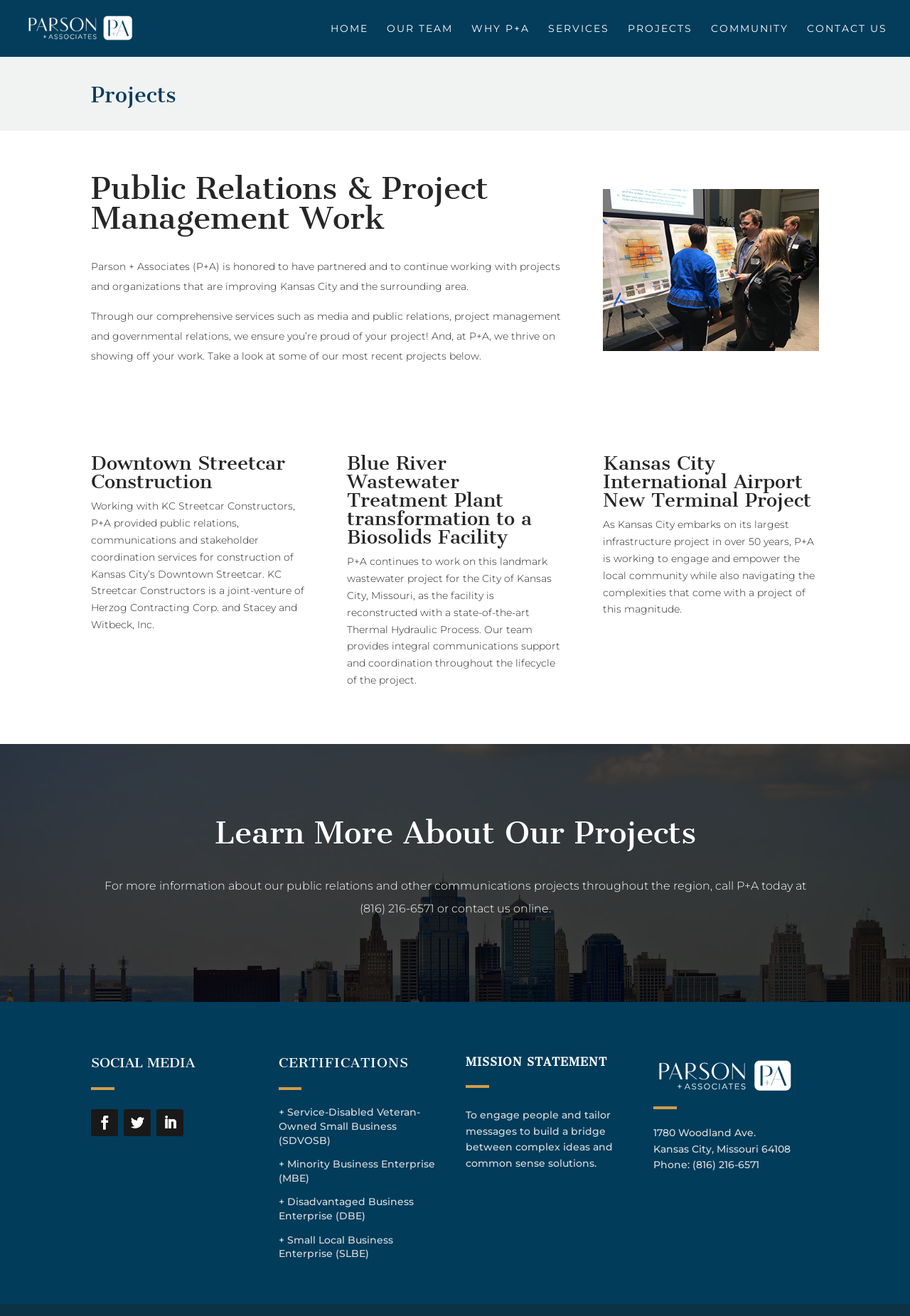Predict the bounding box coordinates of the area that should be clicked to accomplish the following instruction: "go to home page". The bounding box coordinates should consist of four float numbers between 0 and 1, i.e., [left, top, right, bottom].

[0.363, 0.018, 0.405, 0.043]